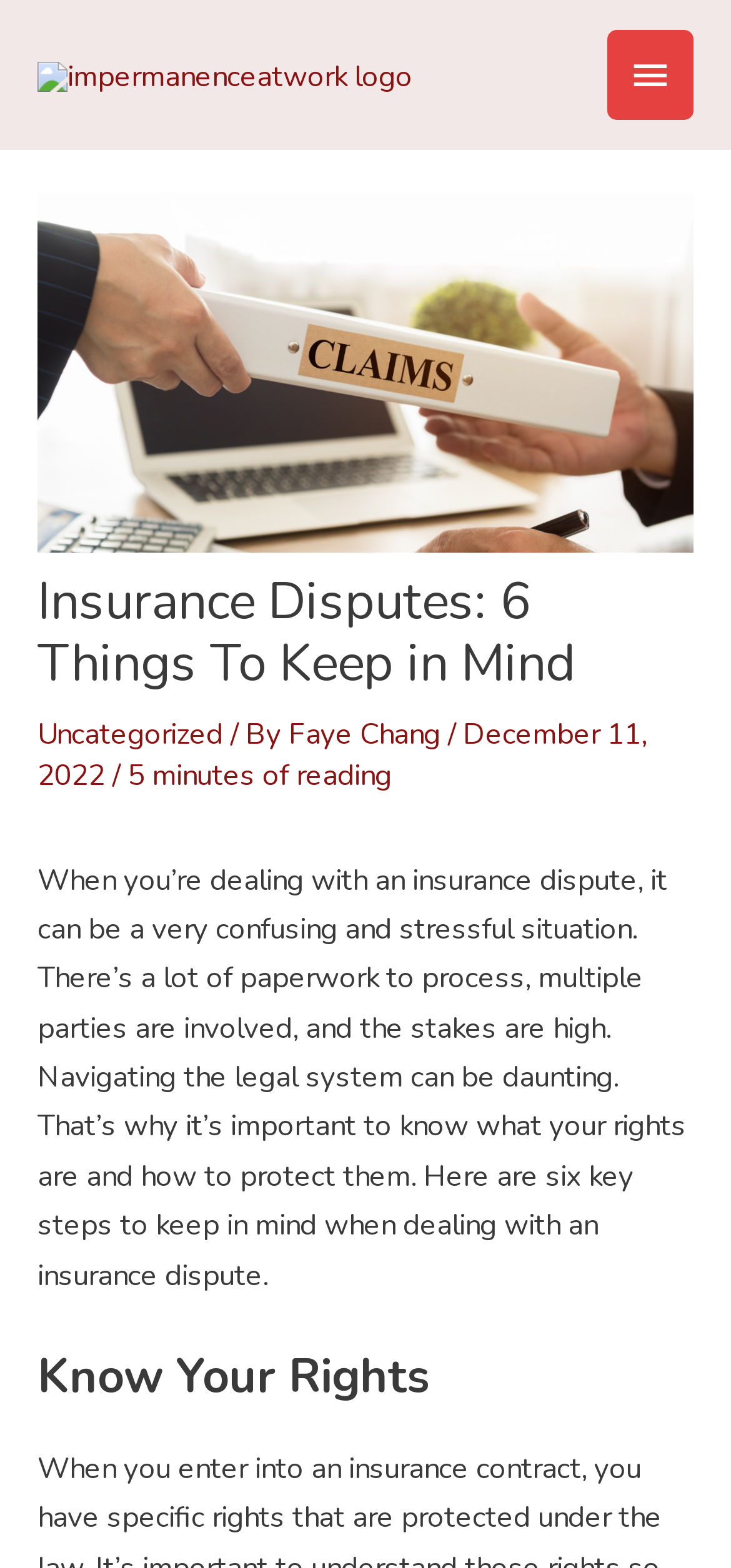Respond with a single word or phrase to the following question:
What is the estimated reading time of the article?

5 minutes